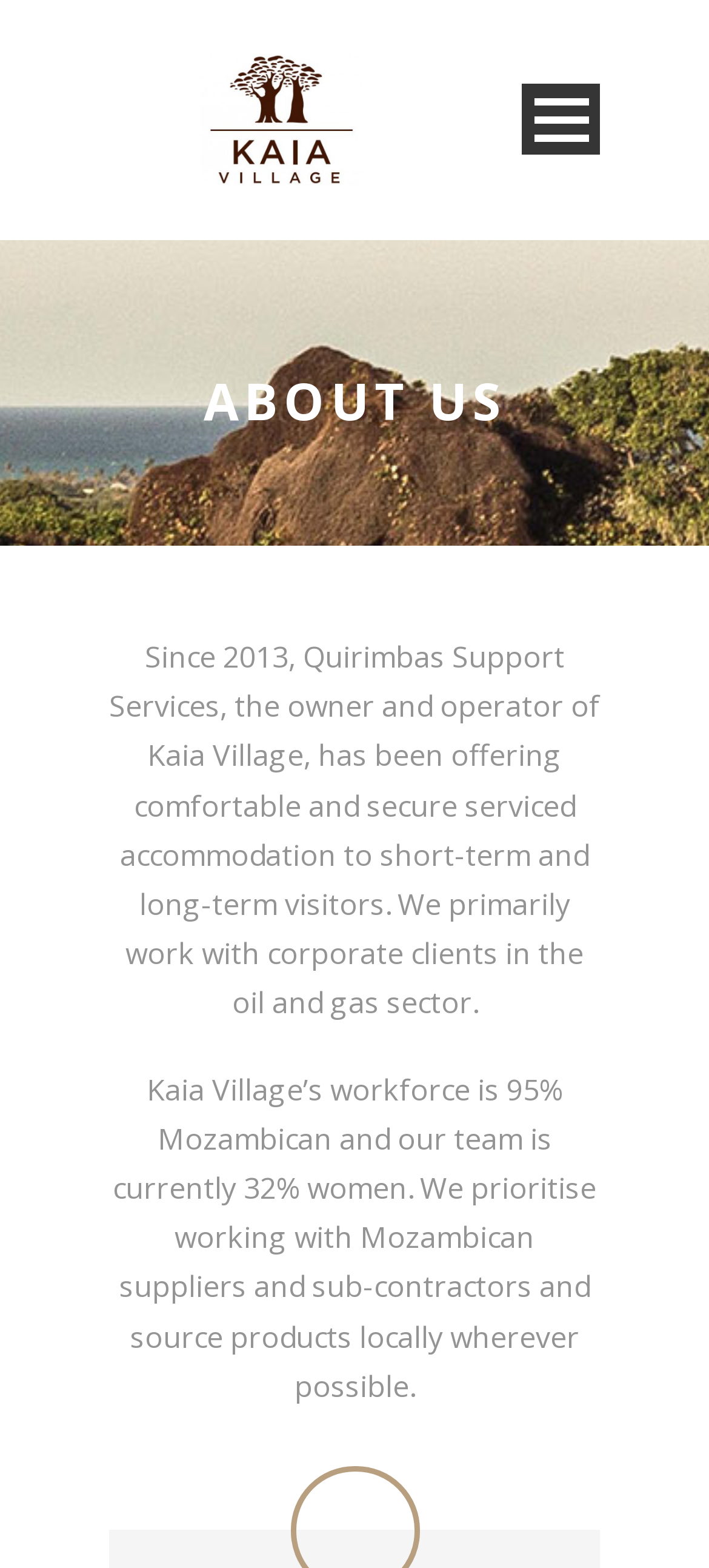Identify the bounding box coordinates for the UI element described by the following text: "parent_node: Open Menu". Provide the coordinates as four float numbers between 0 and 1, in the format [left, top, right, bottom].

[0.282, 0.063, 0.513, 0.085]